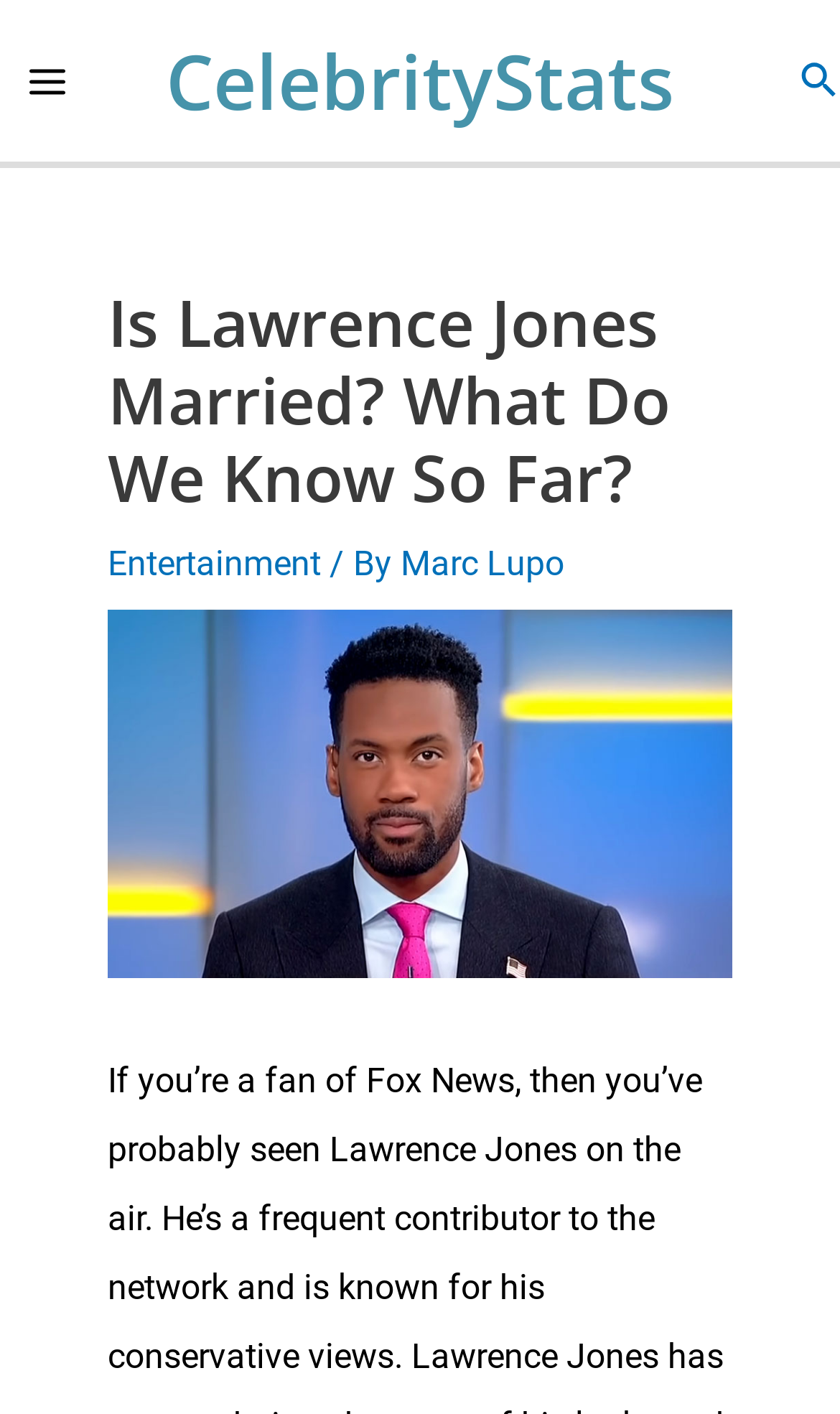What is the name of the author of this article?
Look at the image and respond with a one-word or short-phrase answer.

Marc Lupo